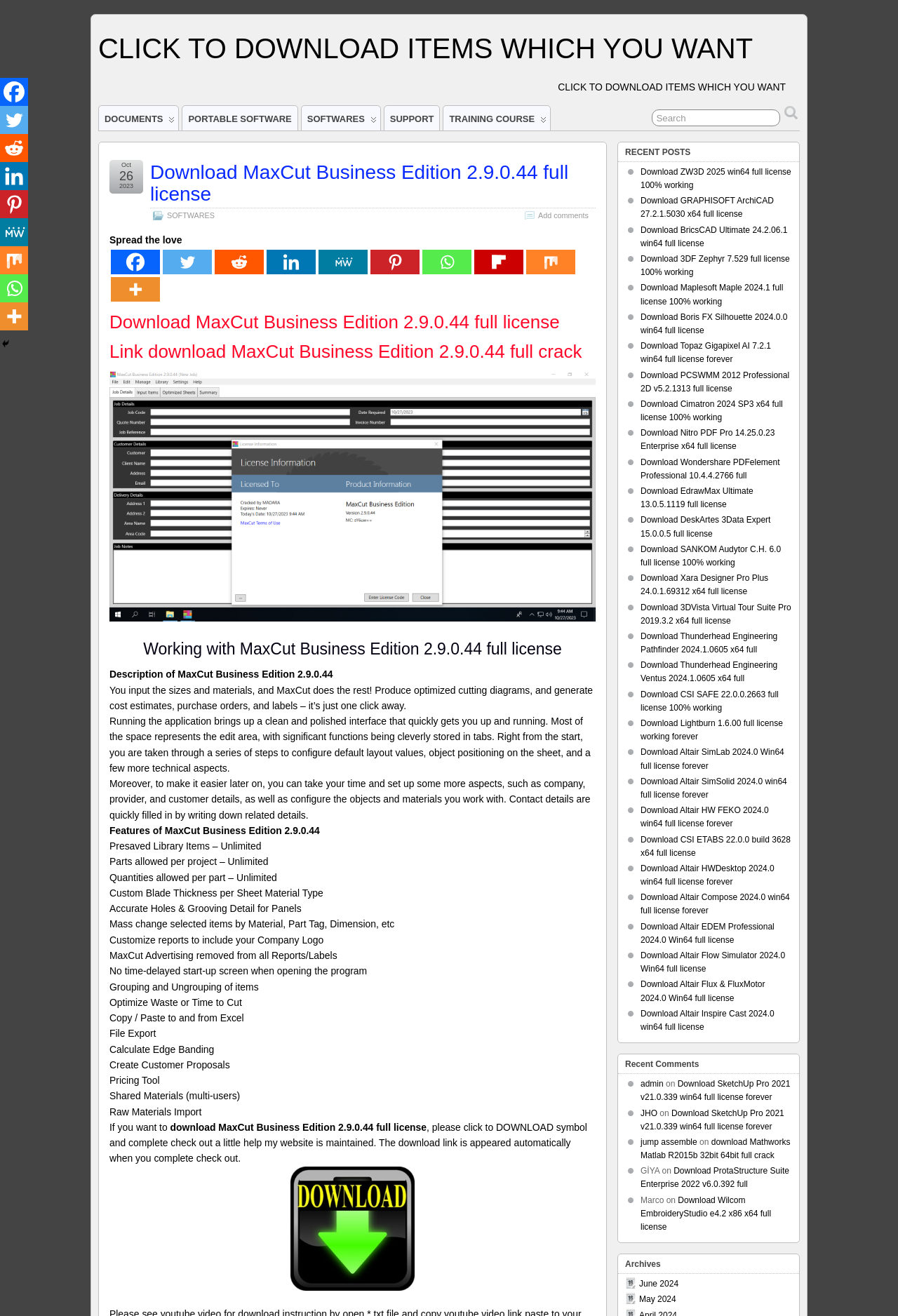Please identify the bounding box coordinates of where to click in order to follow the instruction: "Click to download items which you want".

[0.109, 0.025, 0.838, 0.05]